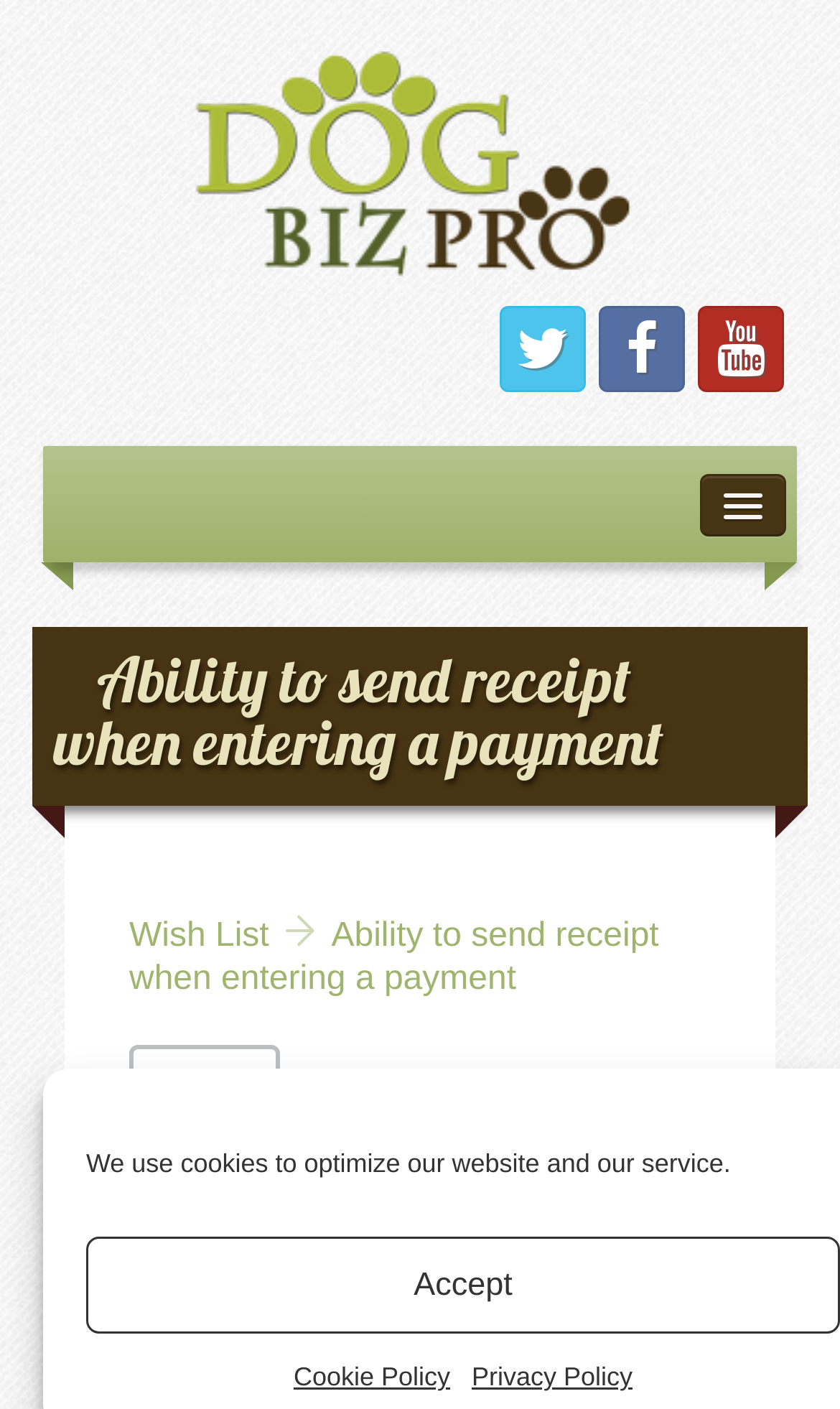Respond with a single word or phrase to the following question: What is the website's logo?

DogBizPro